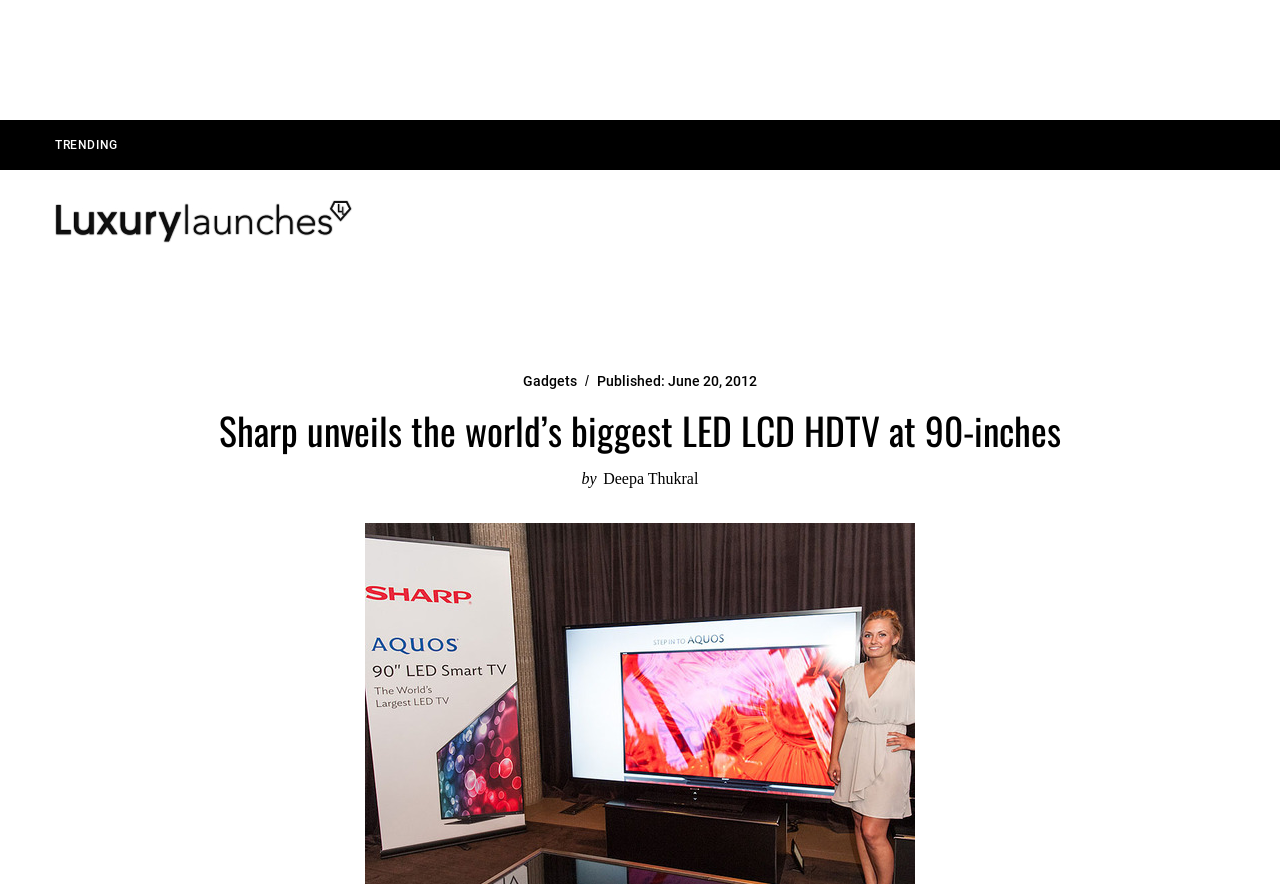Pinpoint the bounding box coordinates of the element that must be clicked to accomplish the following instruction: "Go to NEWS". The coordinates should be in the format of four float numbers between 0 and 1, i.e., [left, top, right, bottom].

[0.098, 0.316, 0.169, 0.382]